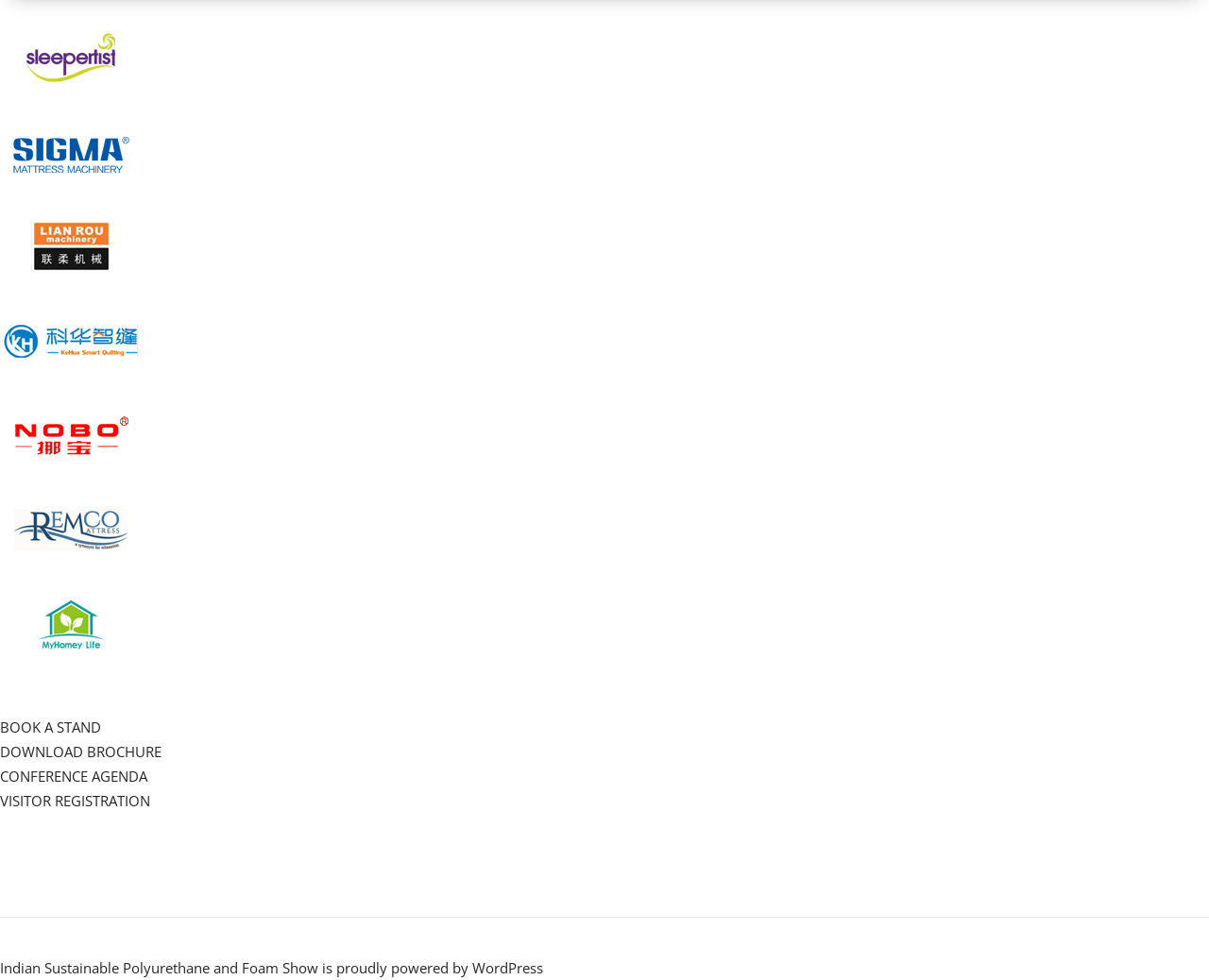Give a short answer using one word or phrase for the question:
What is the theme of the event?

Sustainable Polyurethane and Foam